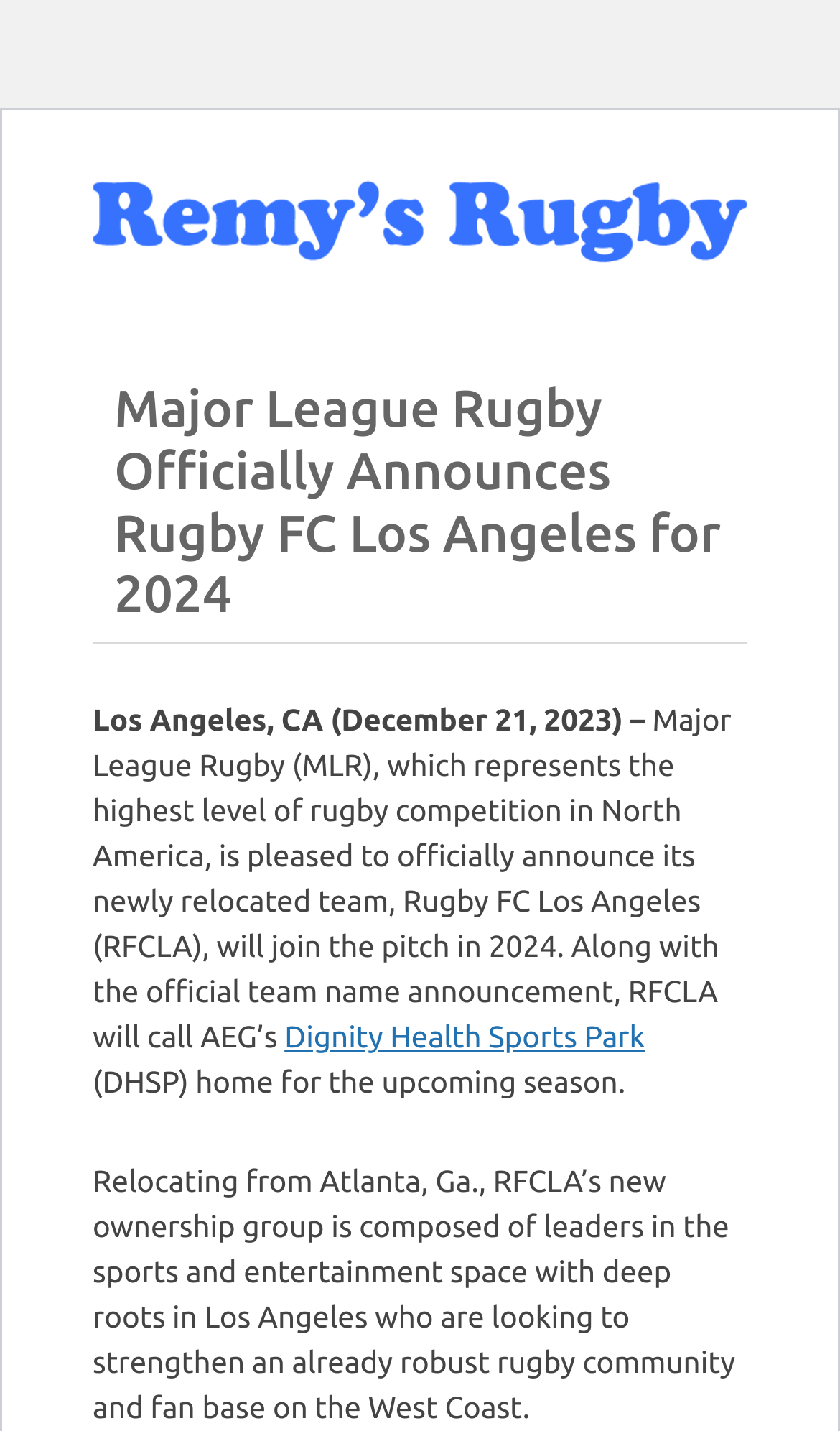Answer the following query concisely with a single word or phrase:
What year will Rugby FC Los Angeles join the pitch?

2024